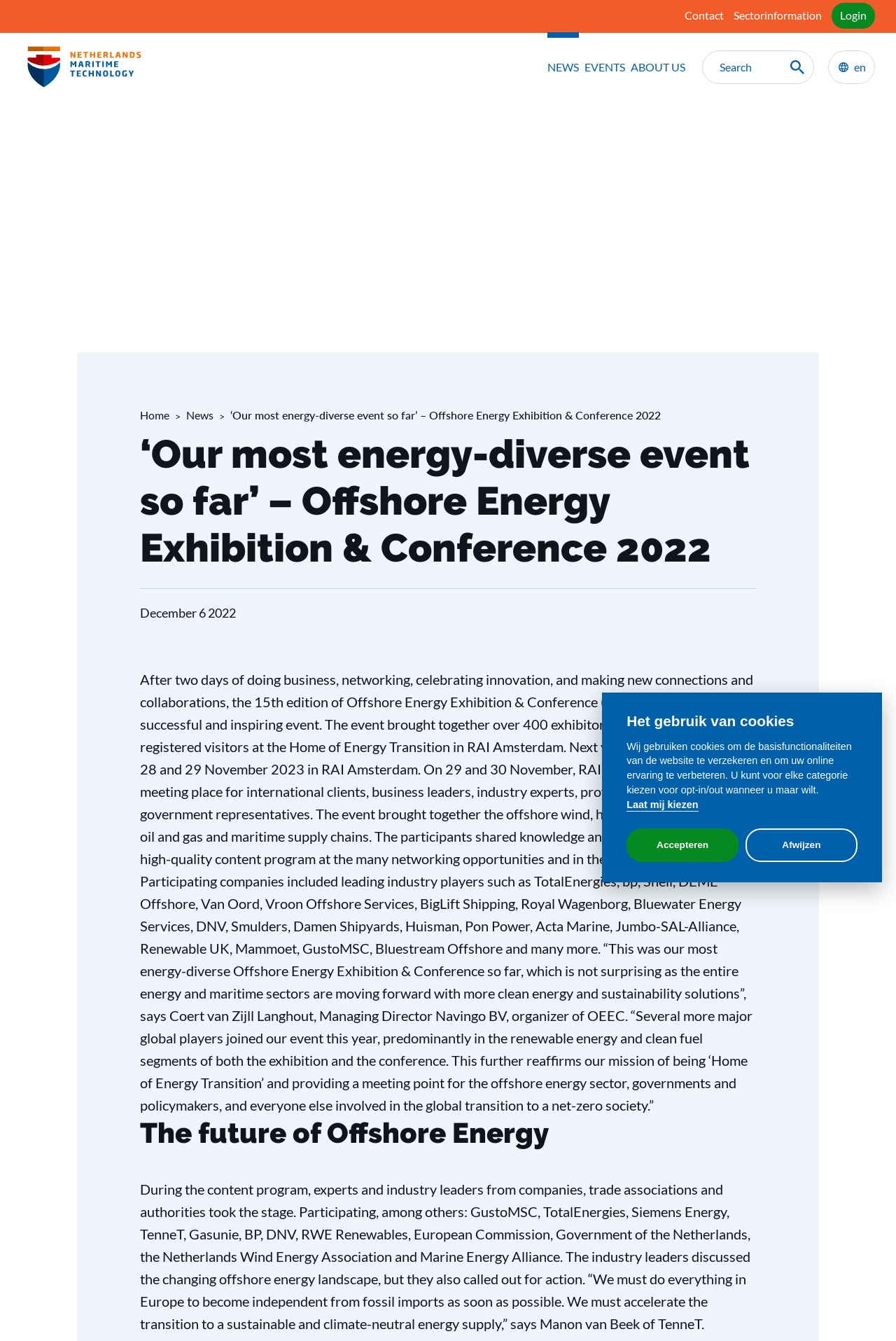Given the following UI element description: "parent_node: Immediately to the content", find the bounding box coordinates in the webpage screenshot.

[0.023, 0.033, 0.165, 0.071]